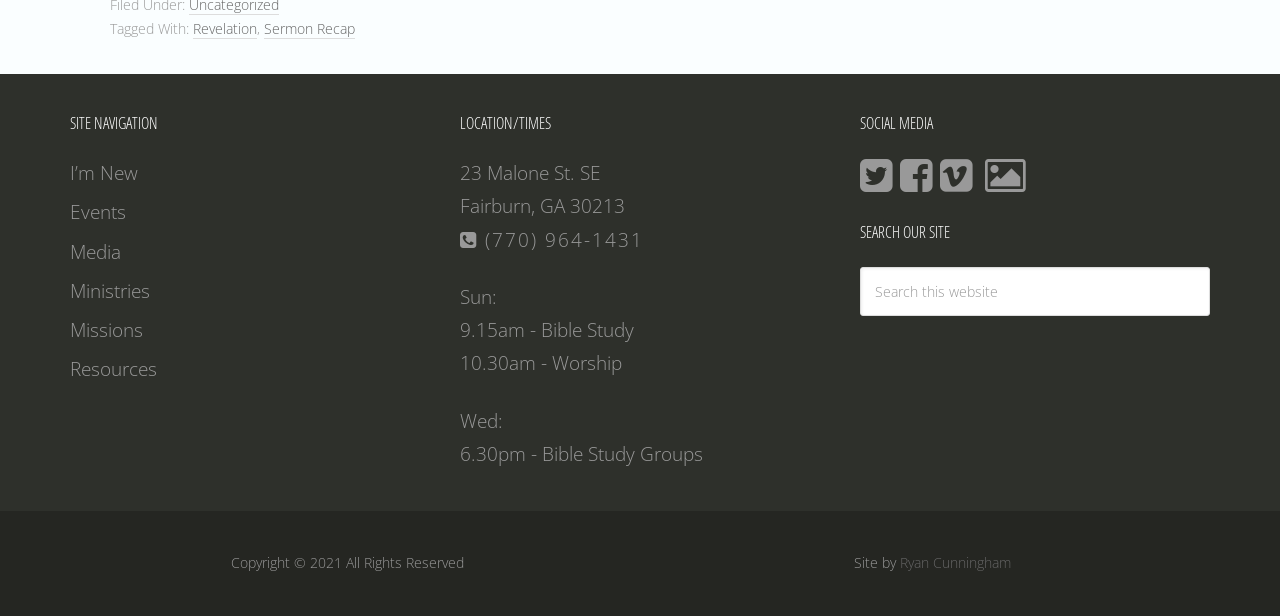Determine the bounding box coordinates for the clickable element required to fulfill the instruction: "Search this website". Provide the coordinates as four float numbers between 0 and 1, i.e., [left, top, right, bottom].

[0.672, 0.433, 0.945, 0.512]